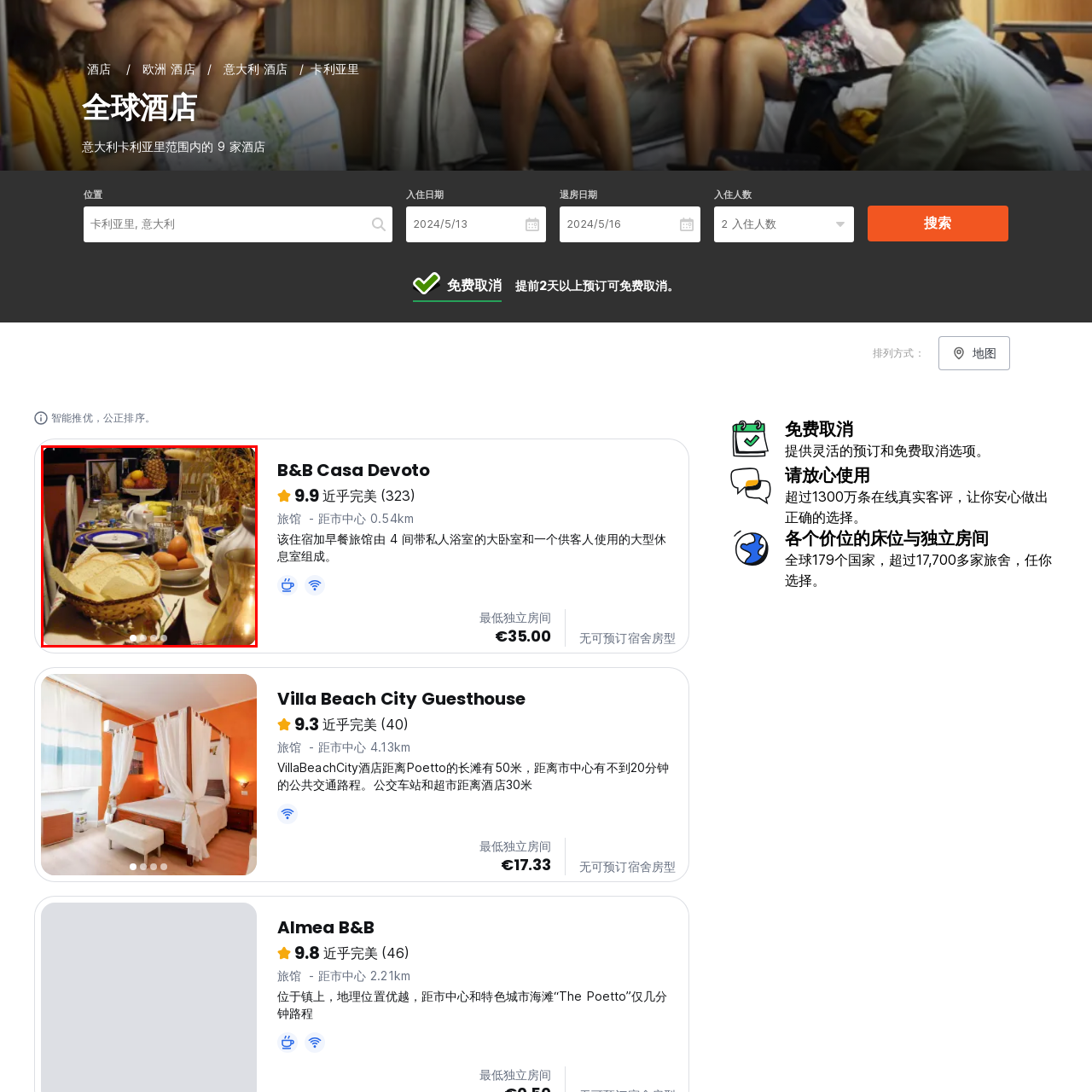Compose a thorough description of the image encased in the red perimeter.

The image captures a beautifully arranged dining table set for a meal, featuring an assortment of food items that evoke a warm, inviting atmosphere. A basket filled with slices of fresh bread is prominently displayed in the foreground, symbolizing comfort and hospitality. Surrounding the basket, there are several plates set with various dishes, including an assortment of eggs in a bowl and fruits like bananas and possibly figs in the background, adding a touch of color and freshness to the setting. Glassware and ceramic dishes are neatly organized, indicating readiness for a gathering. The table decor is complemented by floral arrangements, enhancing the rustic charm of the scene. Overall, this setting conveys a sense of traditional dining, emphasizing abundance and a welcoming spirit, ideal for family or friends coming together to share a meal.